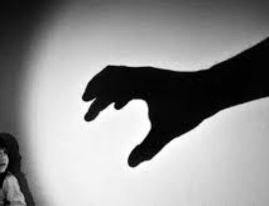What emotion does the child's body language evoke?
Please provide a single word or phrase in response based on the screenshot.

Fear